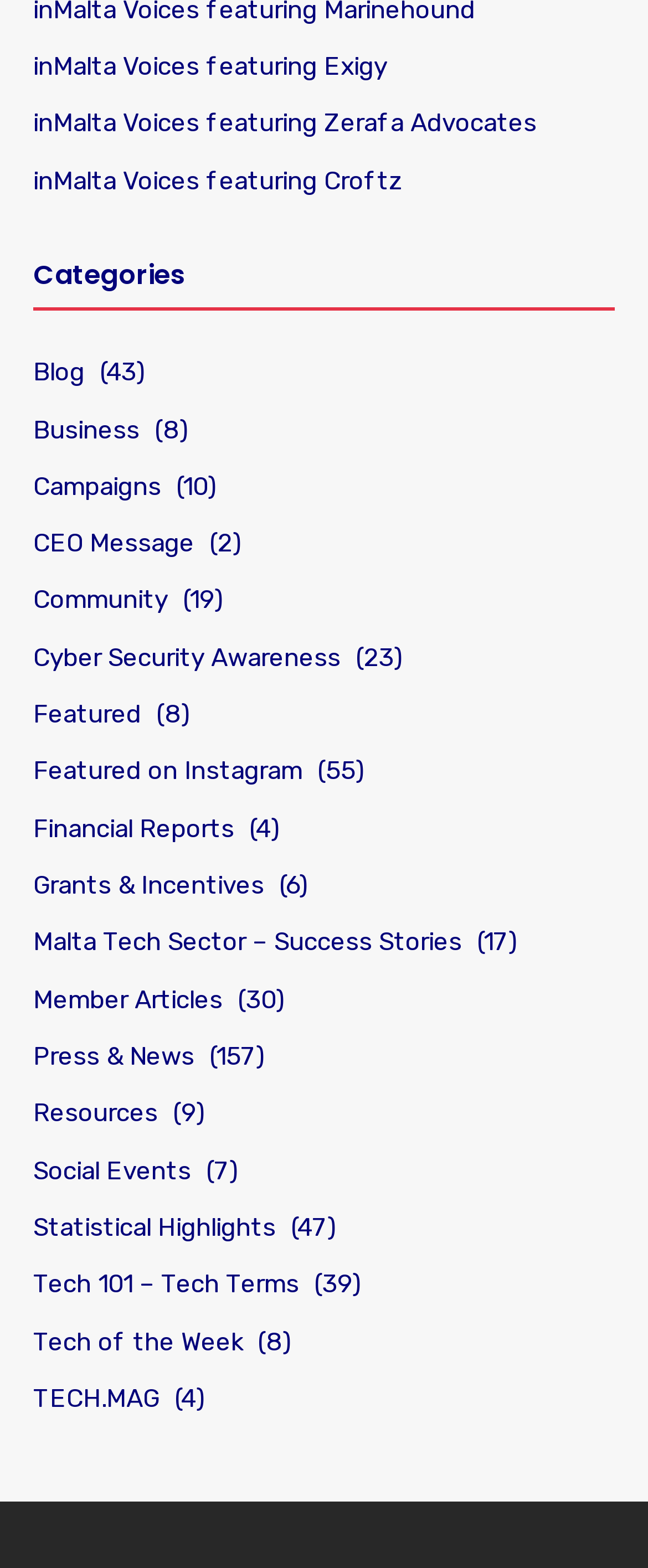Please locate the bounding box coordinates for the element that should be clicked to achieve the following instruction: "Click on Corporate Litigation". Ensure the coordinates are given as four float numbers between 0 and 1, i.e., [left, top, right, bottom].

None